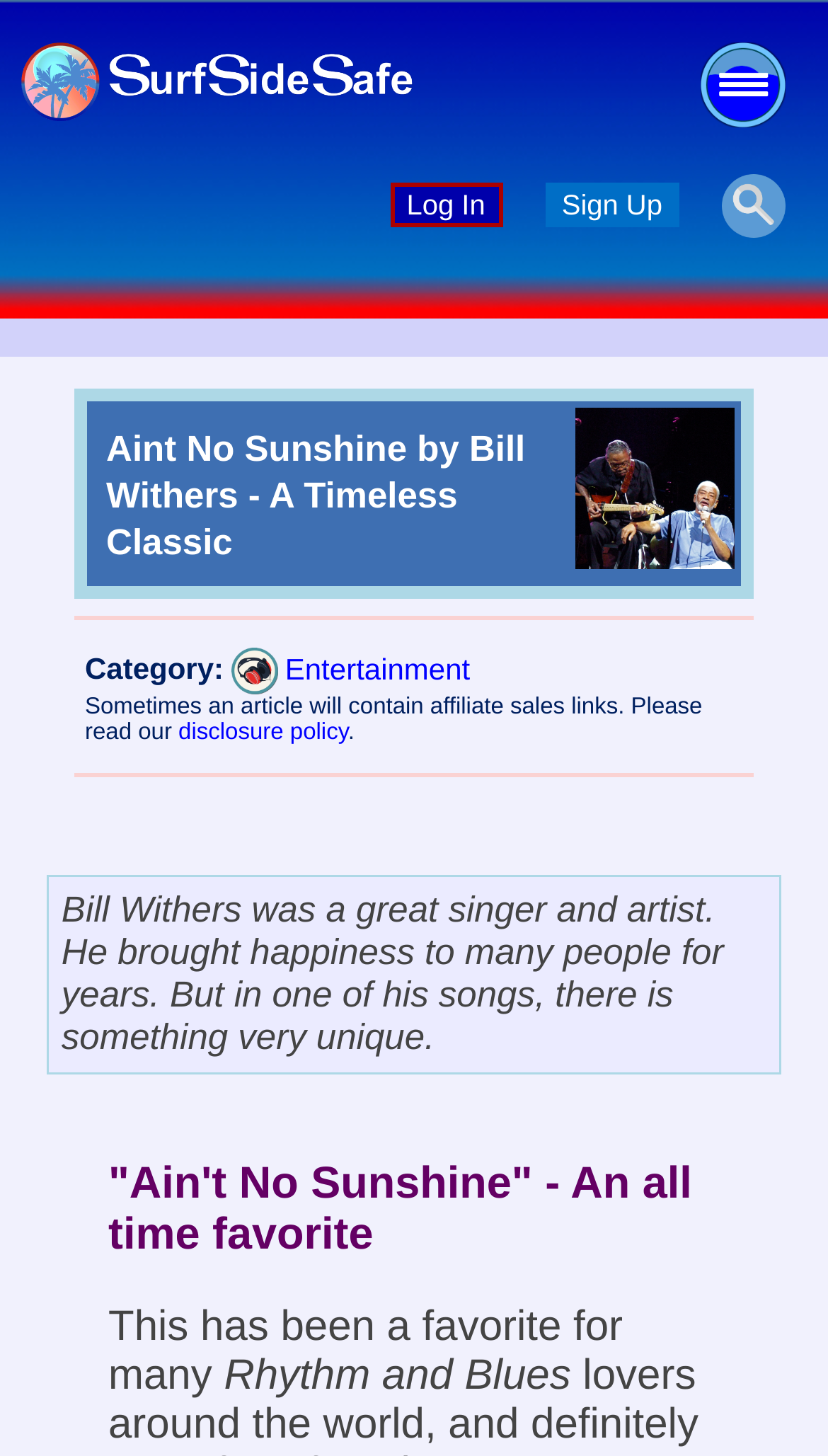Identify the bounding box of the UI element described as follows: "Entertainment". Provide the coordinates as four float numbers in the range of 0 to 1 [left, top, right, bottom].

[0.28, 0.448, 0.568, 0.471]